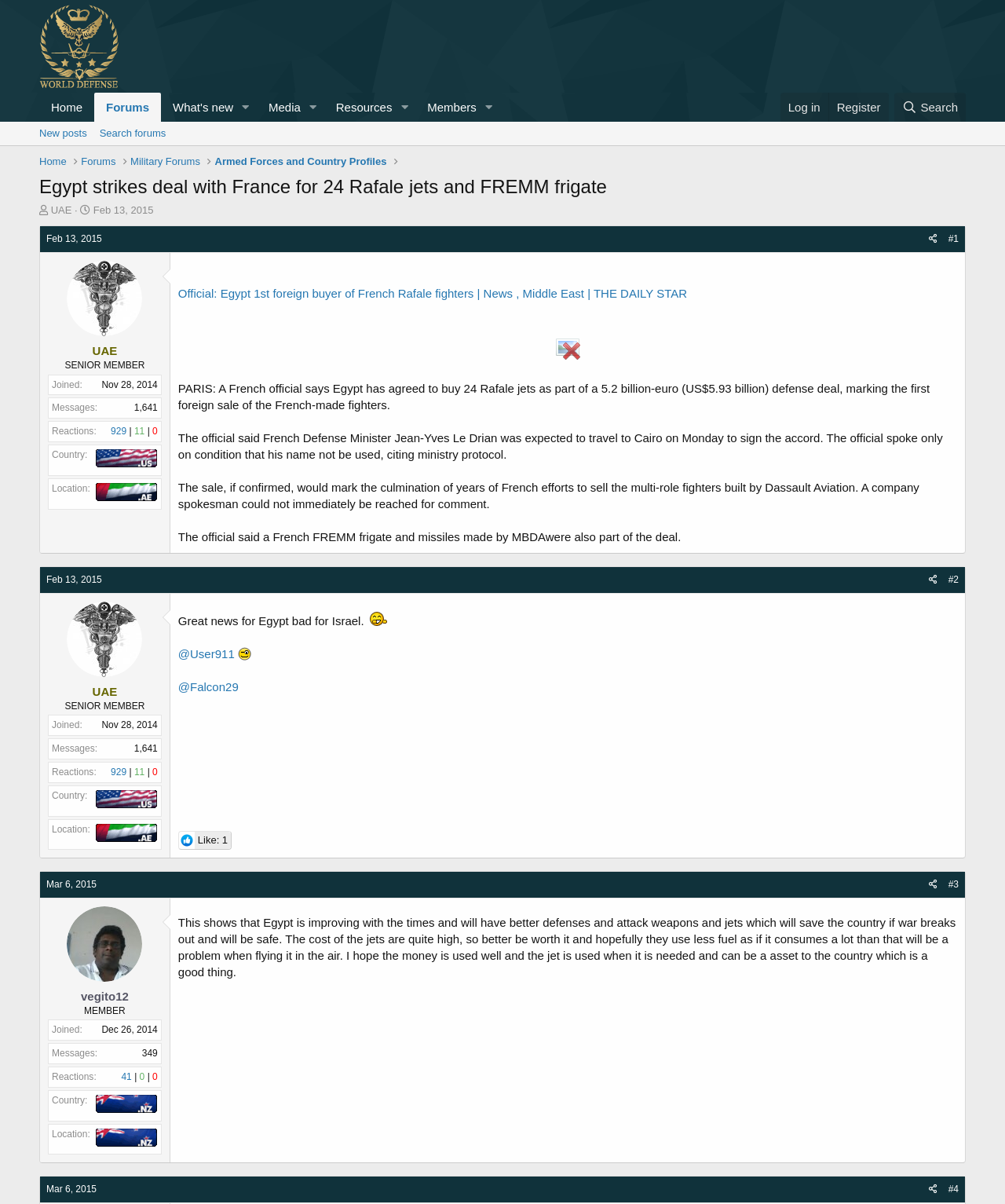Please specify the bounding box coordinates of the clickable region to carry out the following instruction: "search for something". The coordinates should be four float numbers between 0 and 1, in the format [left, top, right, bottom].

None